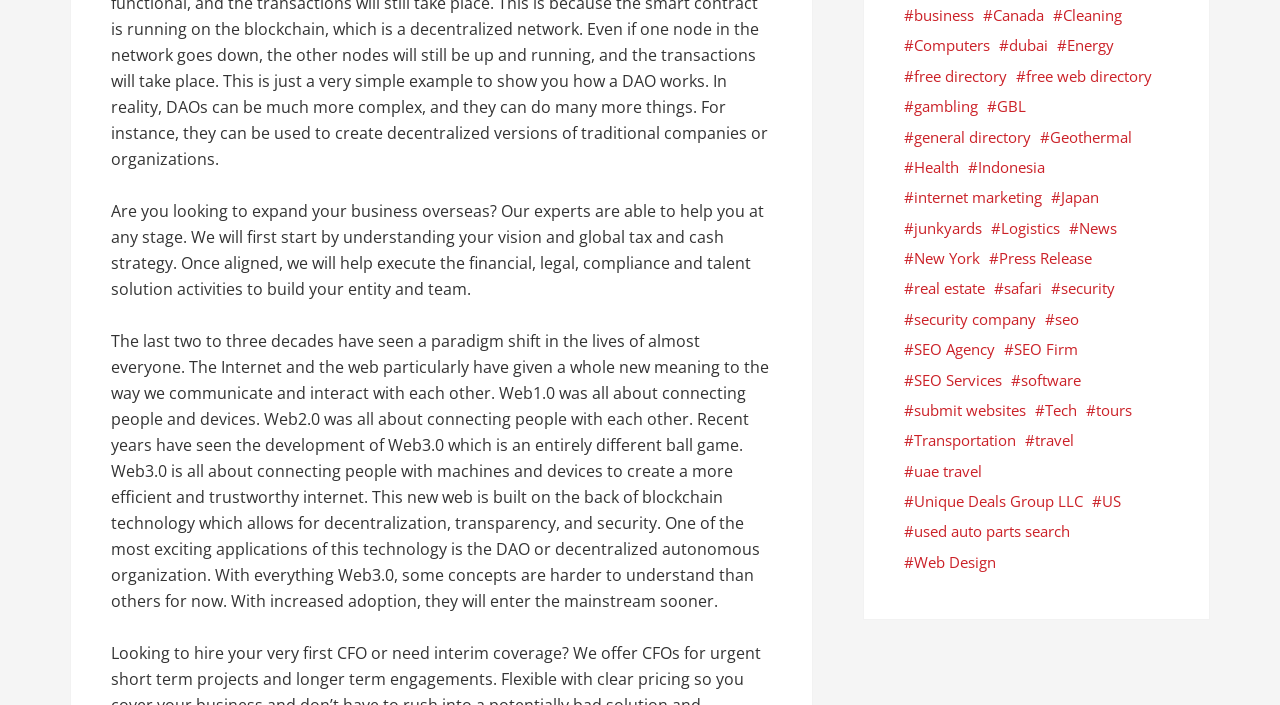Utilize the details in the image to give a detailed response to the question: What is the theme of the second StaticText element?

The second StaticText element discusses the development of Web3.0, its features, and applications, including decentralized autonomous organizations (DAOs), indicating that the theme of this element is Web3.0.